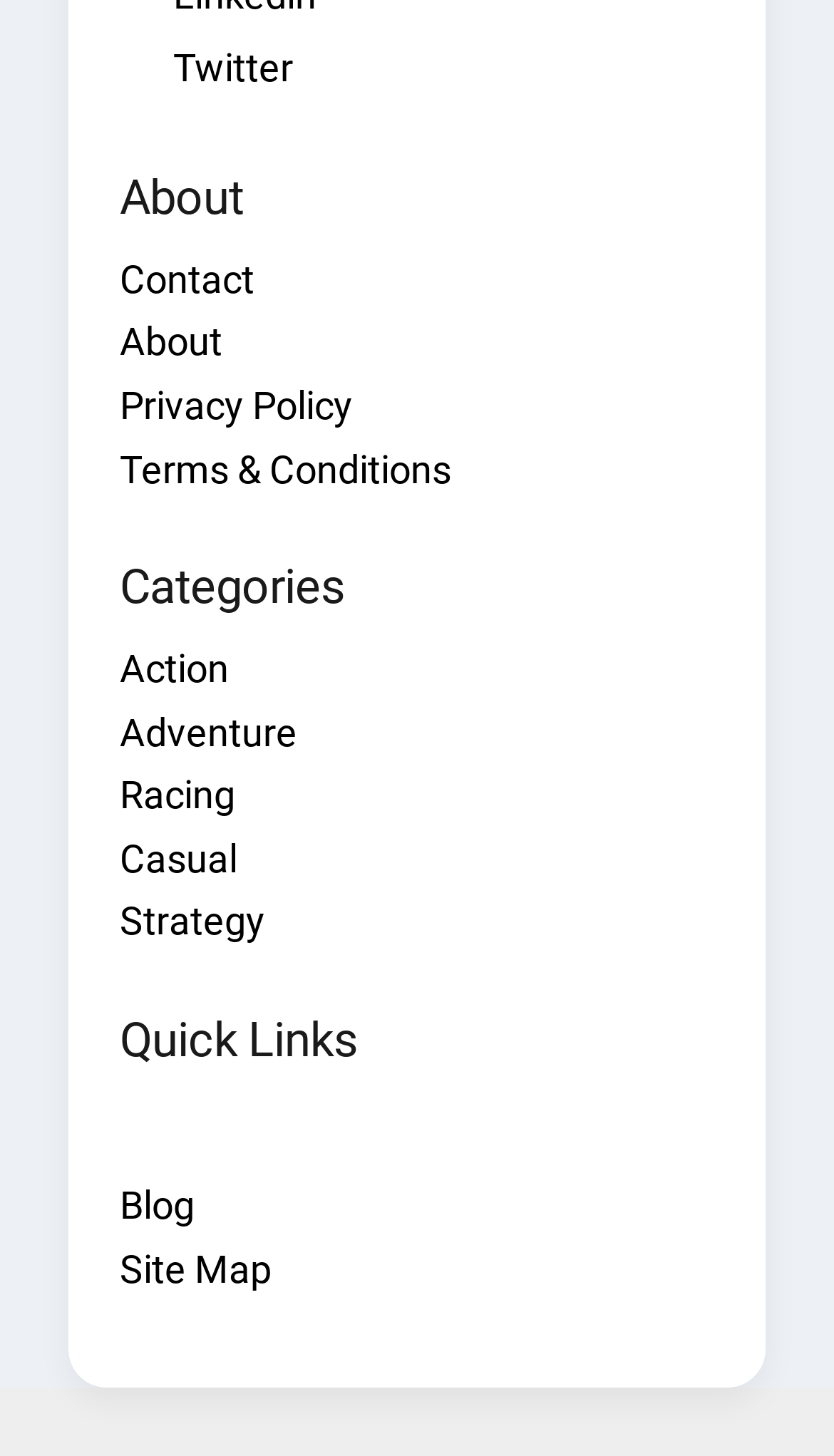How many categories are listed?
Please provide a single word or phrase as your answer based on the screenshot.

5